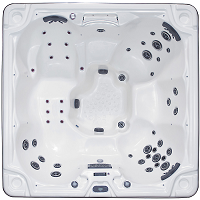What is the color of the hot tub's interior?
Using the details from the image, give an elaborate explanation to answer the question.

The caption describes the hot tub's interior as 'elegant white', which suggests that the interior is white in color.